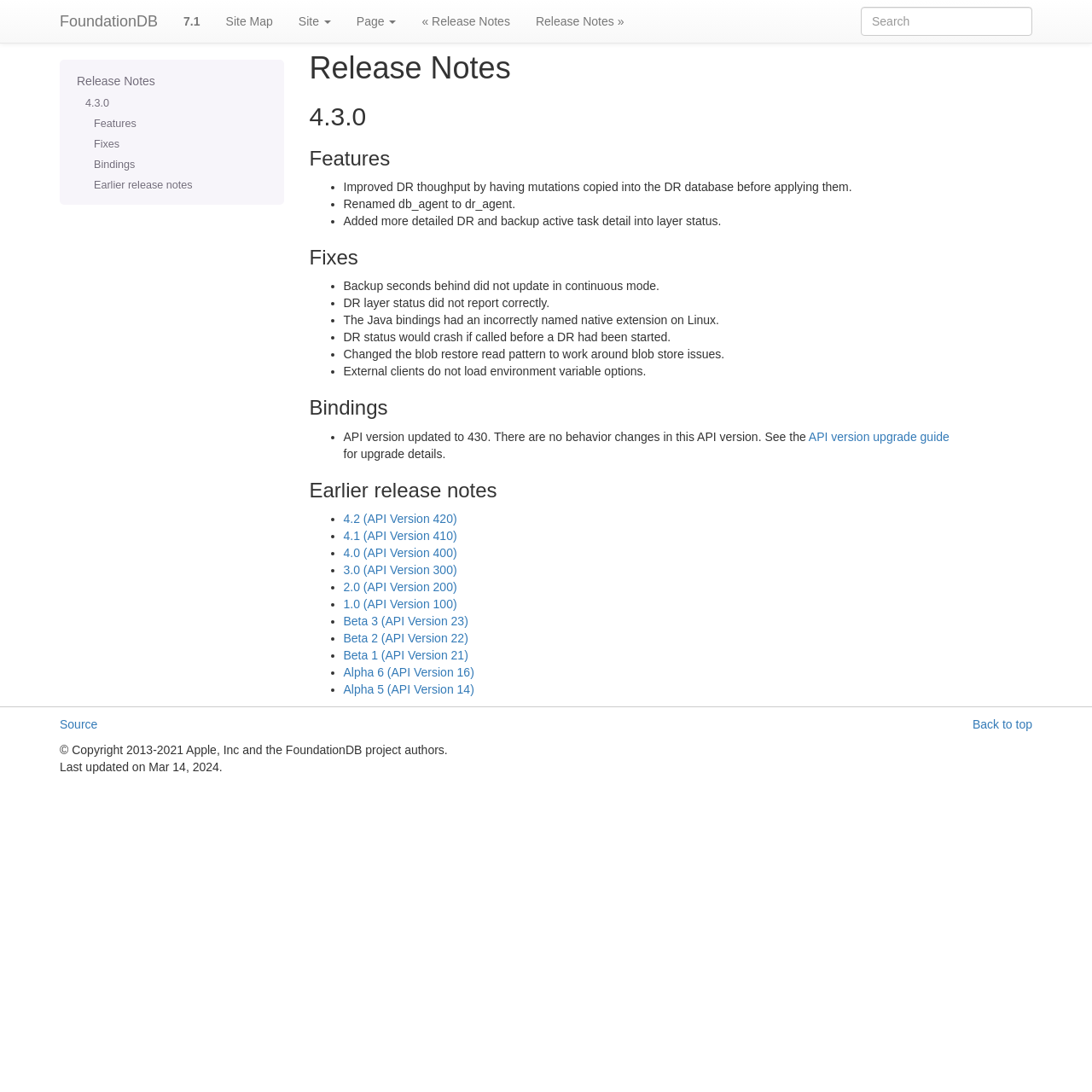Identify the bounding box coordinates for the UI element described as follows: "name="q" placeholder="Search"". Ensure the coordinates are four float numbers between 0 and 1, formatted as [left, top, right, bottom].

[0.788, 0.006, 0.945, 0.033]